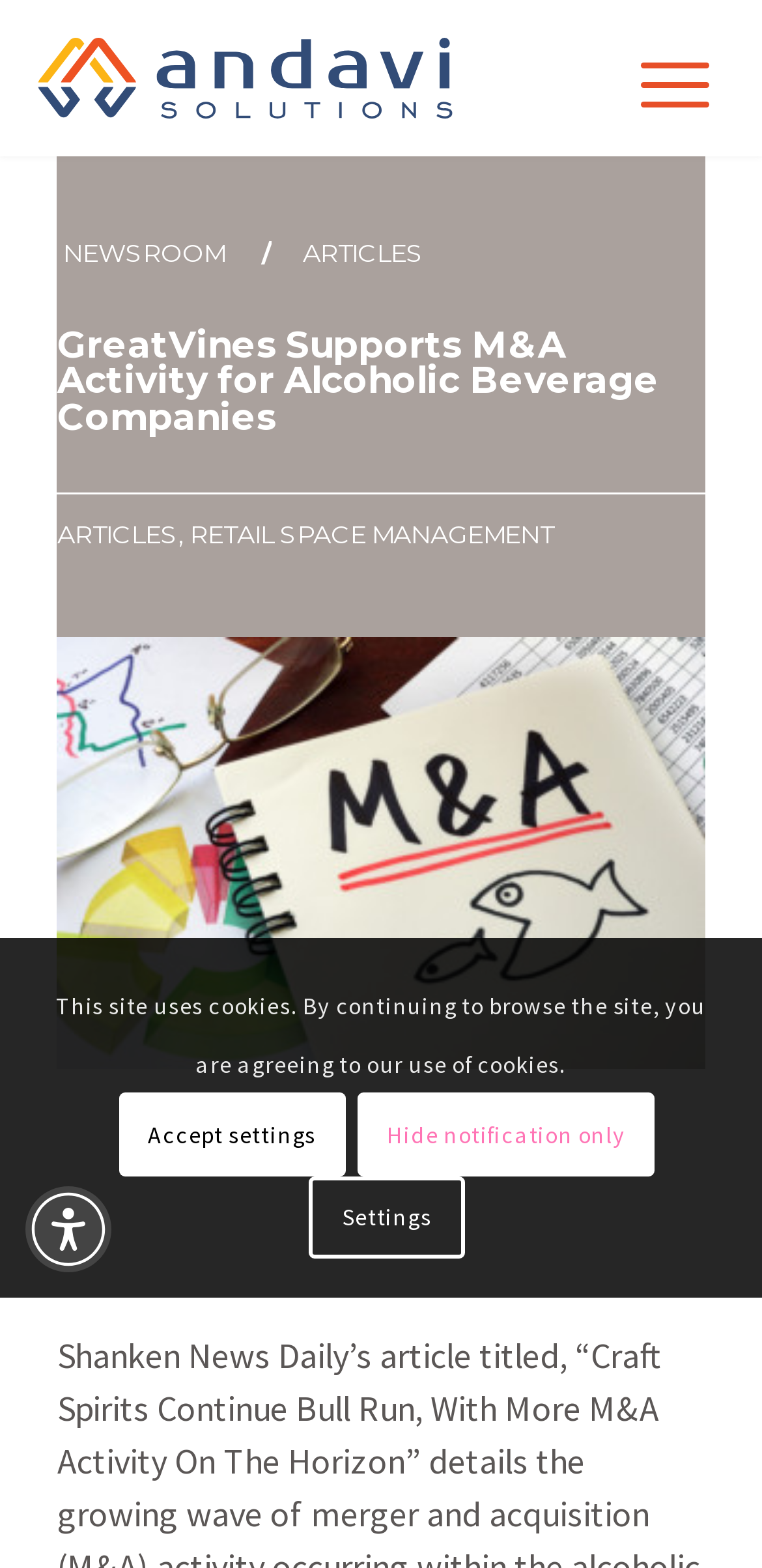What is the topic of the article?
Refer to the image and answer the question using a single word or phrase.

M&A Activity